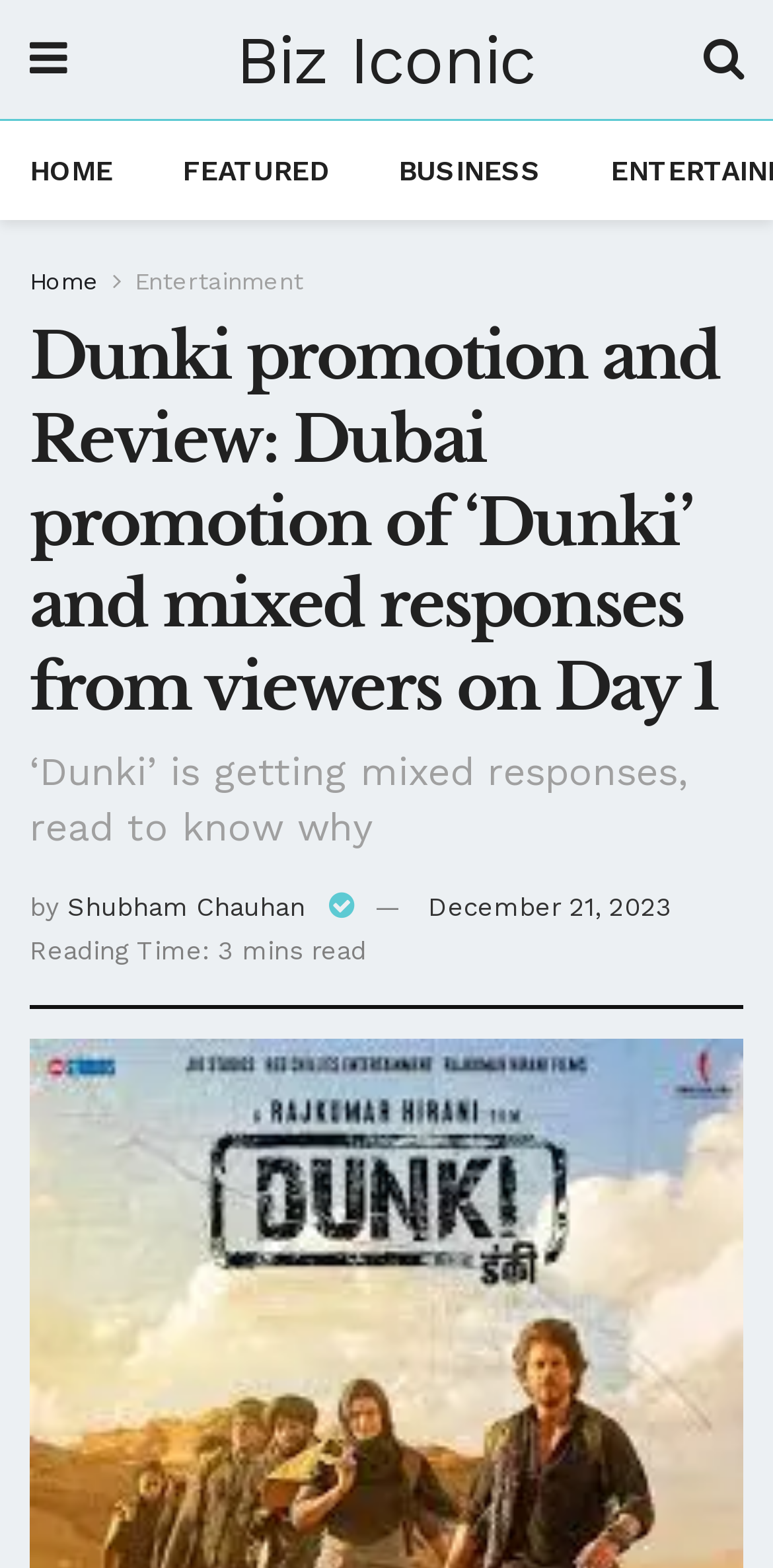Using the provided element description "Home", determine the bounding box coordinates of the UI element.

[0.038, 0.171, 0.128, 0.188]